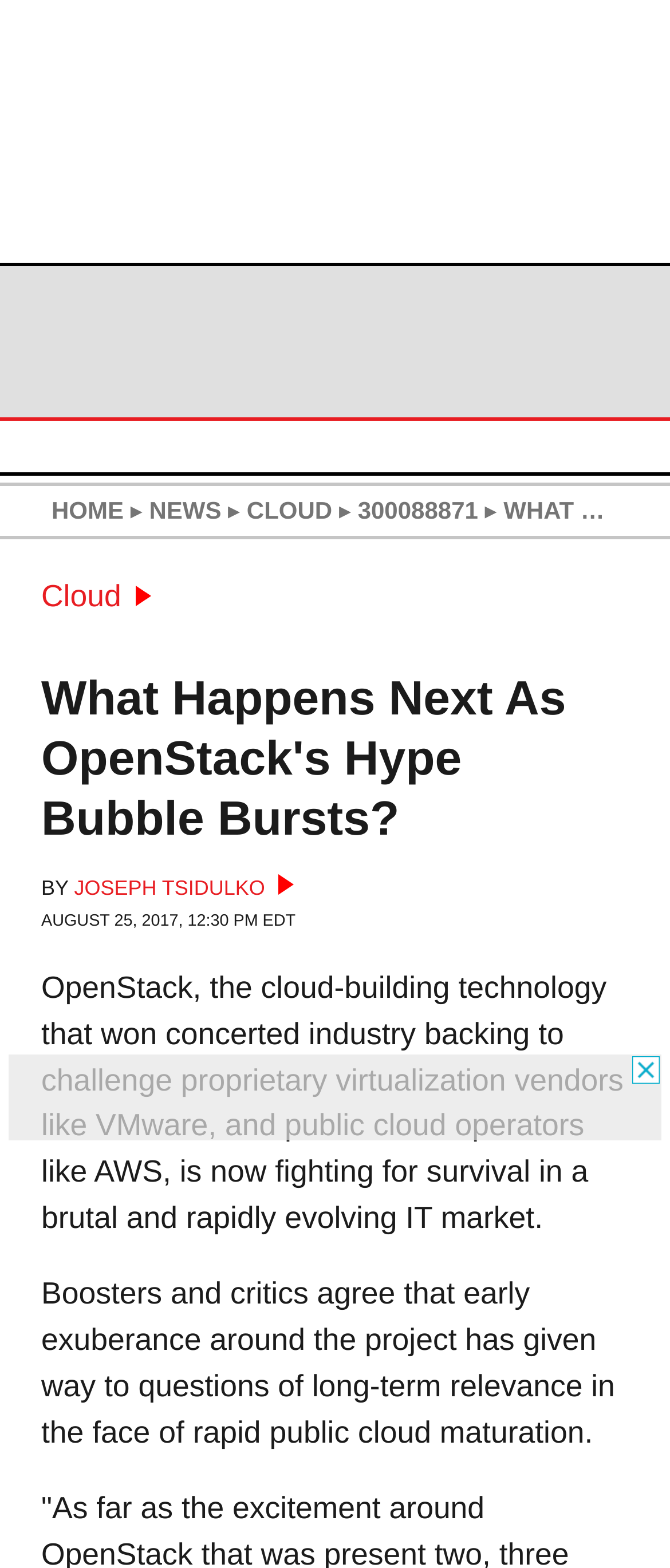How many main navigation links are there?
Answer the question with a detailed explanation, including all necessary information.

The number of main navigation links can be found by looking at the links 'HOME', 'NEWS', 'CLOUD', and '300088871' which are located at the top of the webpage.